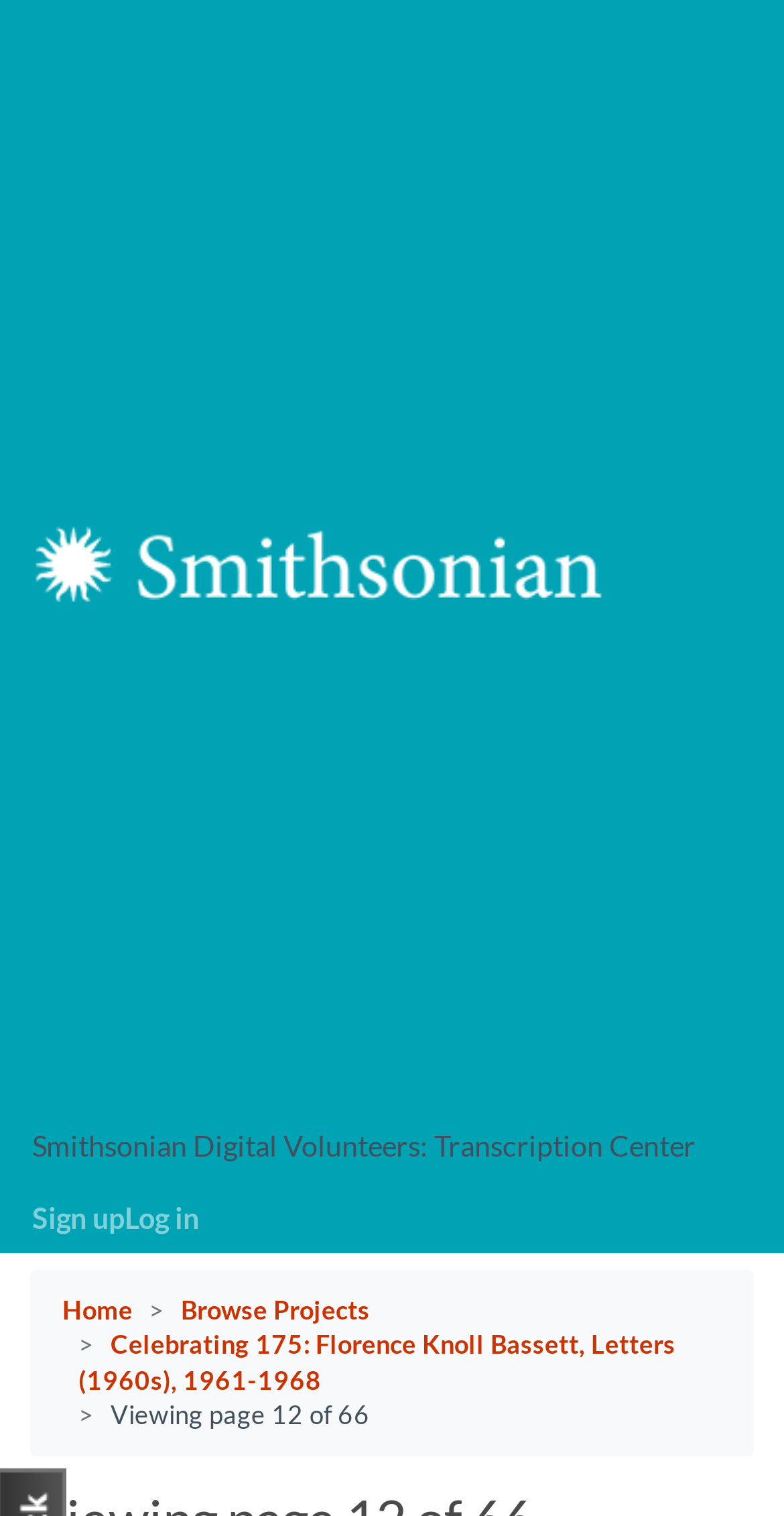Given the content of the image, can you provide a detailed answer to the question?
What is the name of the logo in the top left corner?

I found the answer by looking at the image element in the top left corner which is described as 'Transcription Center logo'.